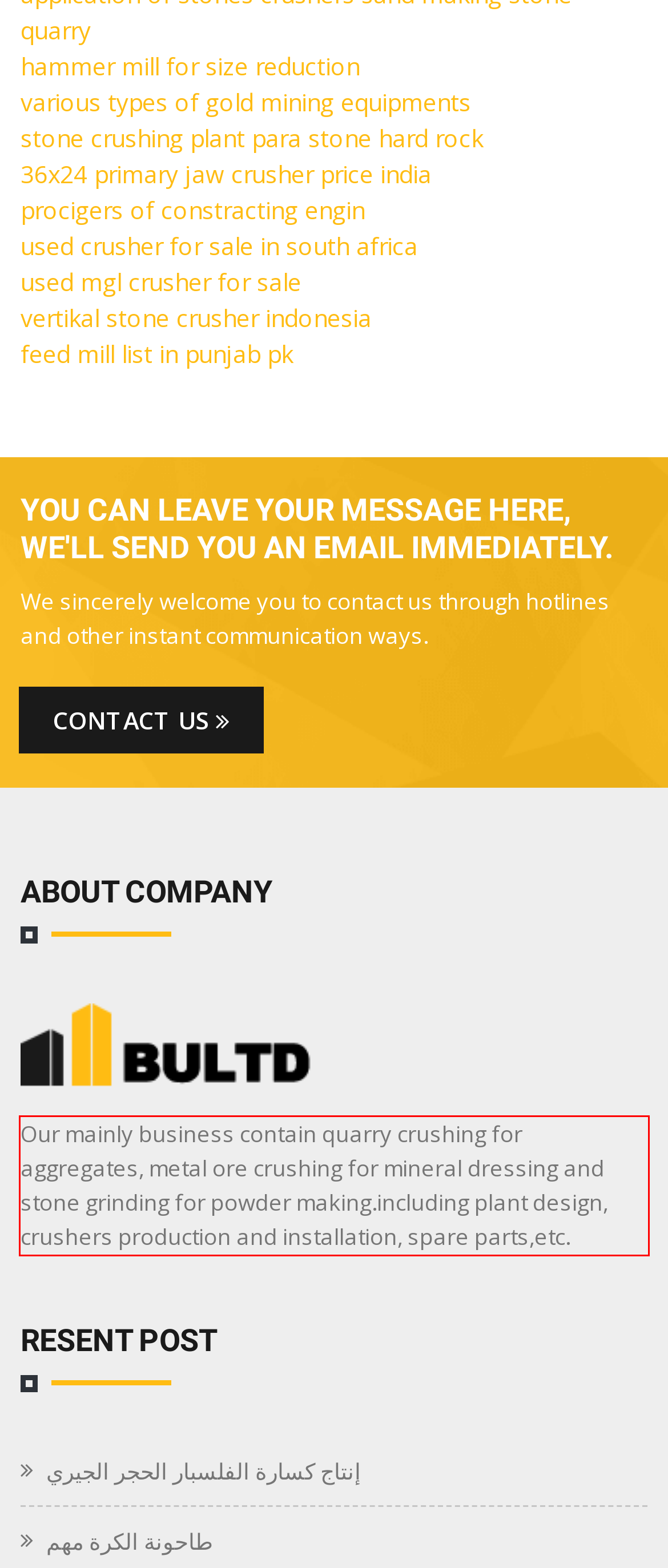Given a webpage screenshot, identify the text inside the red bounding box using OCR and extract it.

Our mainly business contain quarry crushing for aggregates, metal ore crushing for mineral dressing and stone grinding for powder making.including plant design, crushers production and installation, spare parts,etc.